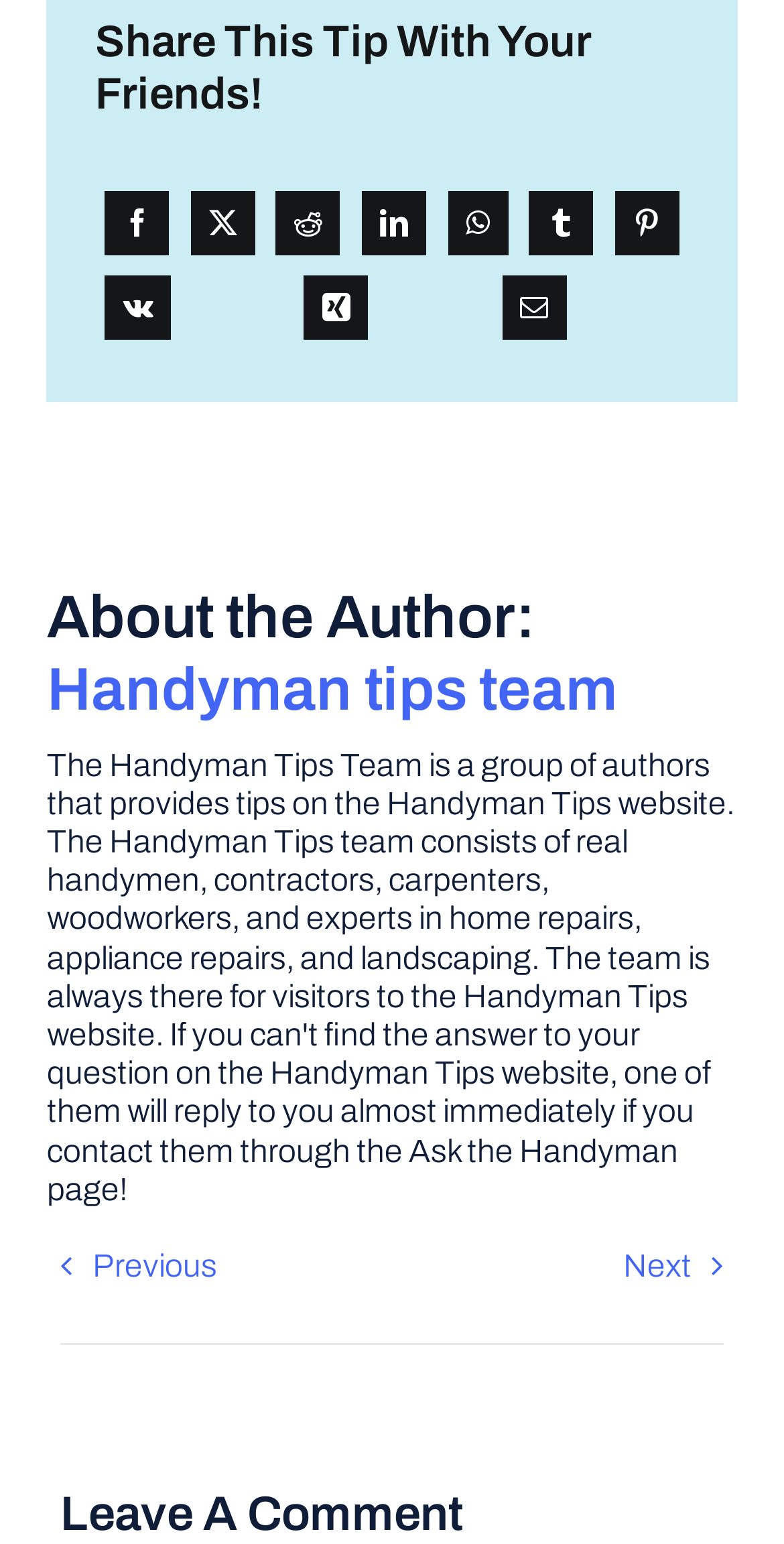How can users navigate through the tips?
Refer to the image and provide a one-word or short phrase answer.

Using previous and next links